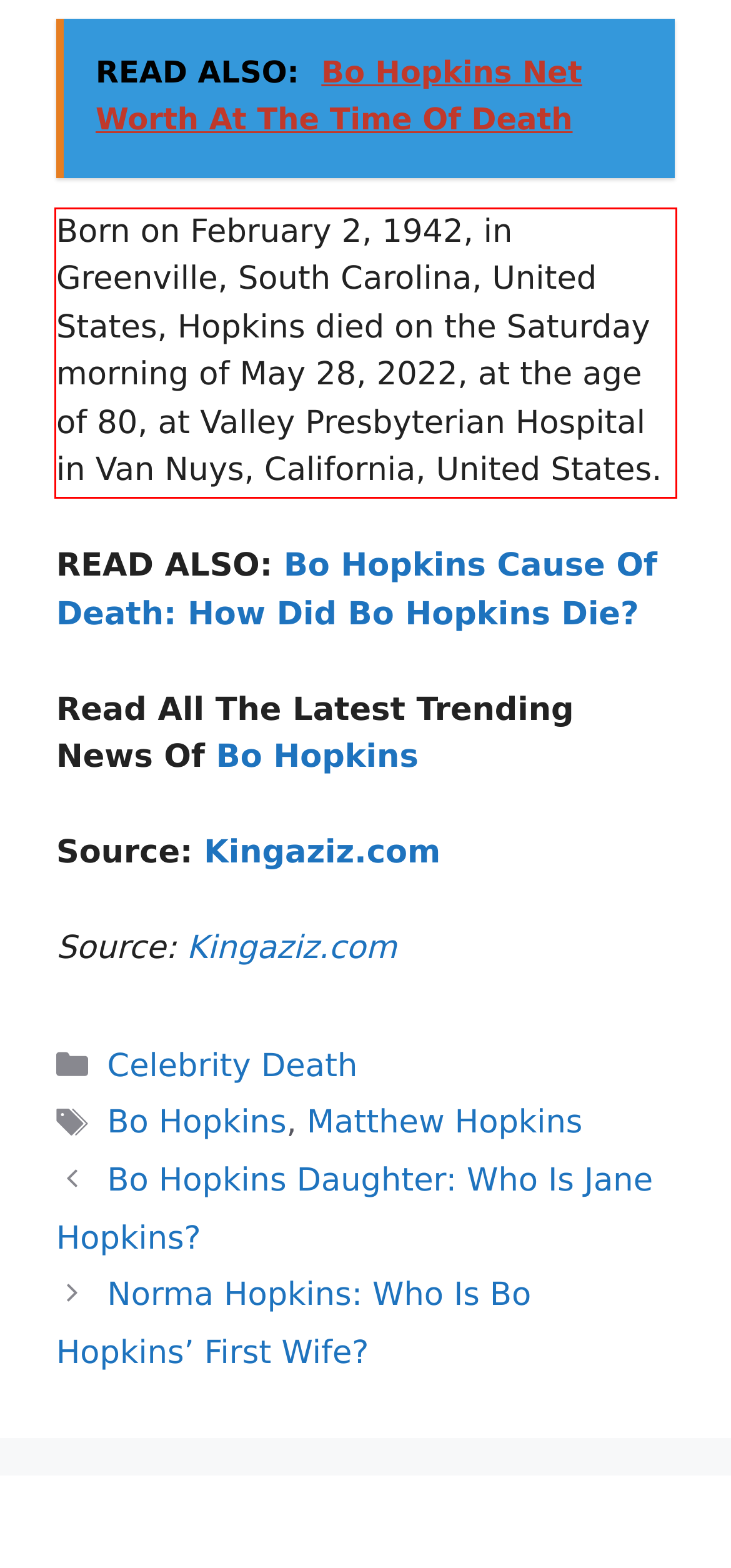From the given screenshot of a webpage, identify the red bounding box and extract the text content within it.

Born on February 2, 1942, in Greenville, South Carolina, United States, Hopkins died on the Saturday morning of May 28, 2022, at the age of 80, at Valley Presbyterian Hospital in Van Nuys, California, United States.